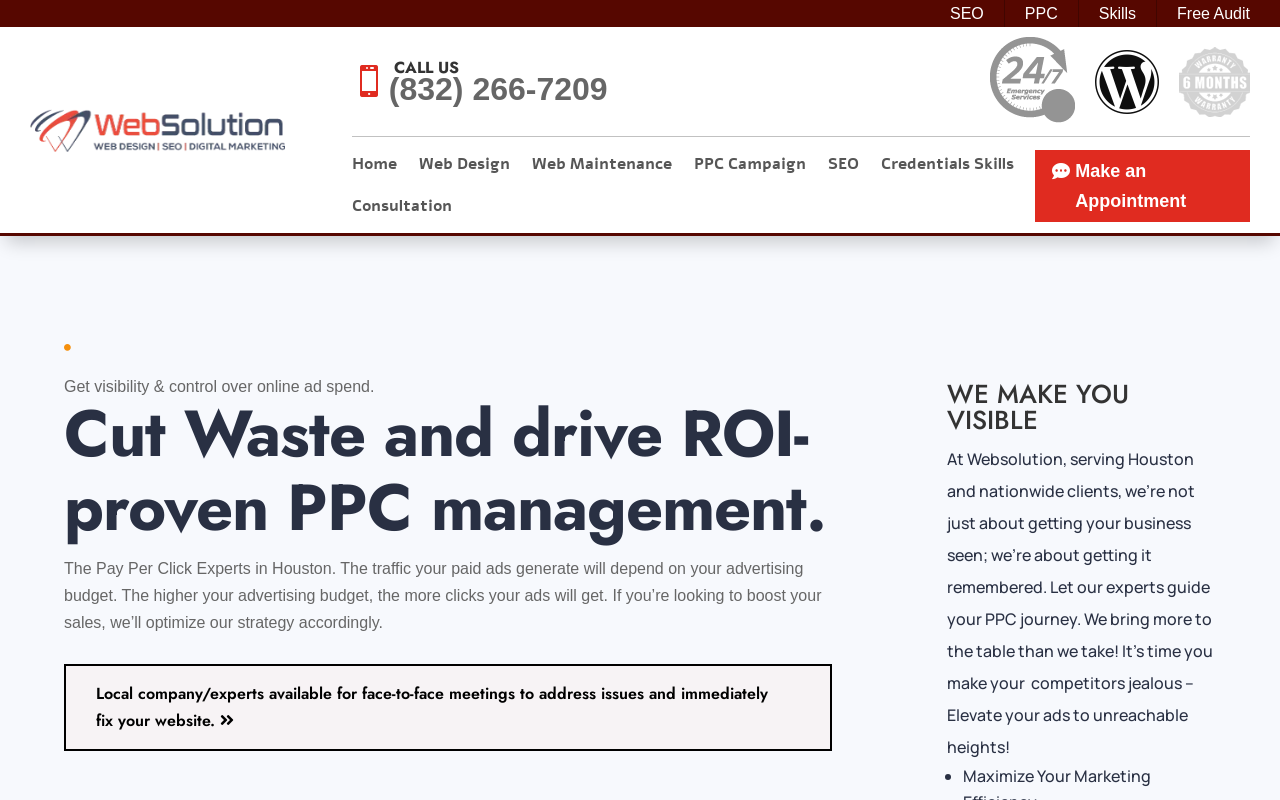What is the goal of the company's PPC journey?
Provide a detailed answer to the question using information from the image.

The goal of the company's PPC journey is not just to get the business seen, but to get it remembered, as stated in the static text 'At Websolution, serving Houston and nationwide clients, we’re not just about getting your business seen; we’re about getting it remembered.'